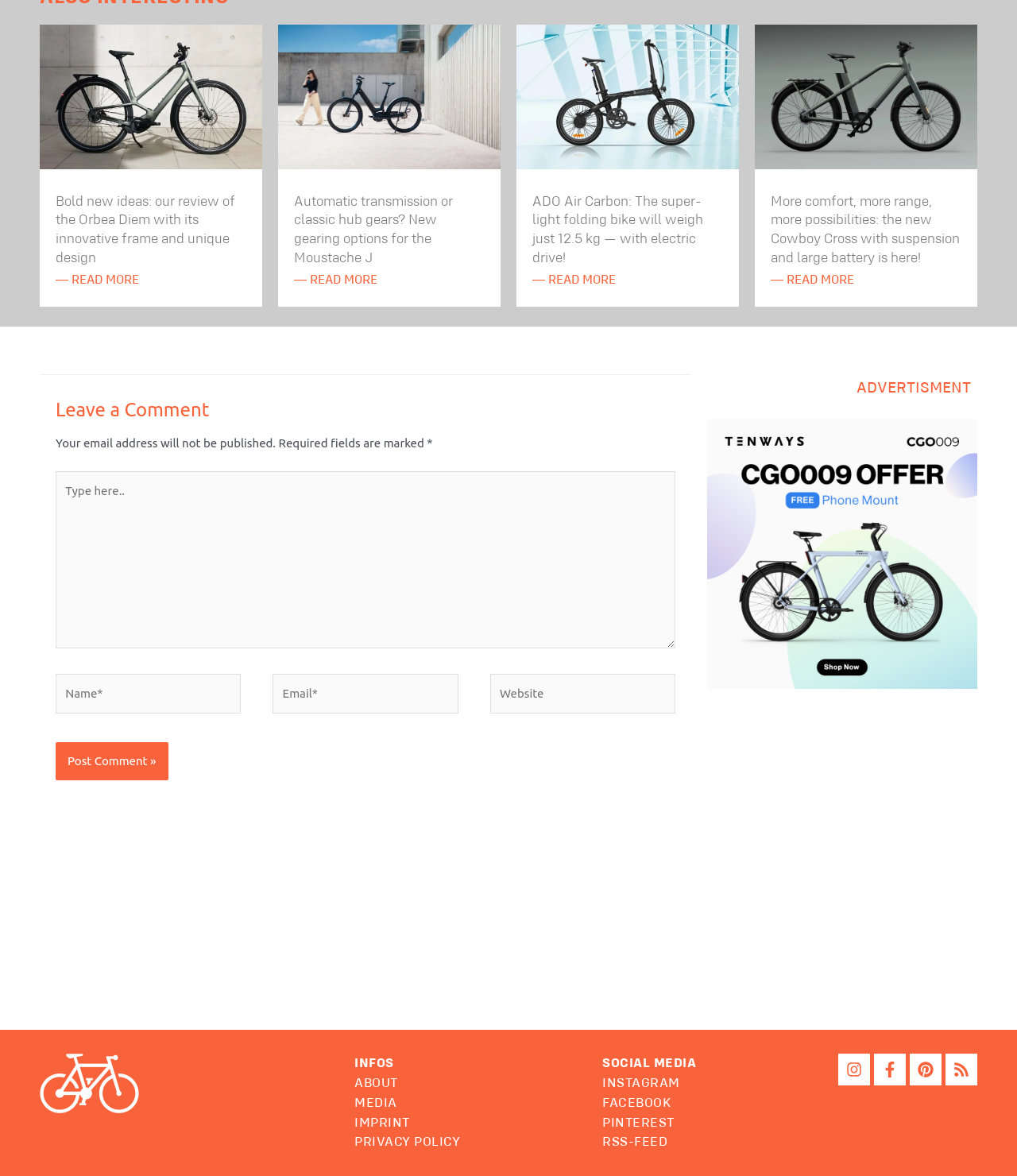What is the purpose of the textboxes at the bottom of the page?
Based on the image, answer the question in a detailed manner.

The textboxes are labeled 'Type here..', 'Name*', 'Email*', and 'Website', which are typical fields required to leave a comment on a webpage. The presence of a 'Post Comment »' button nearby further supports this conclusion.